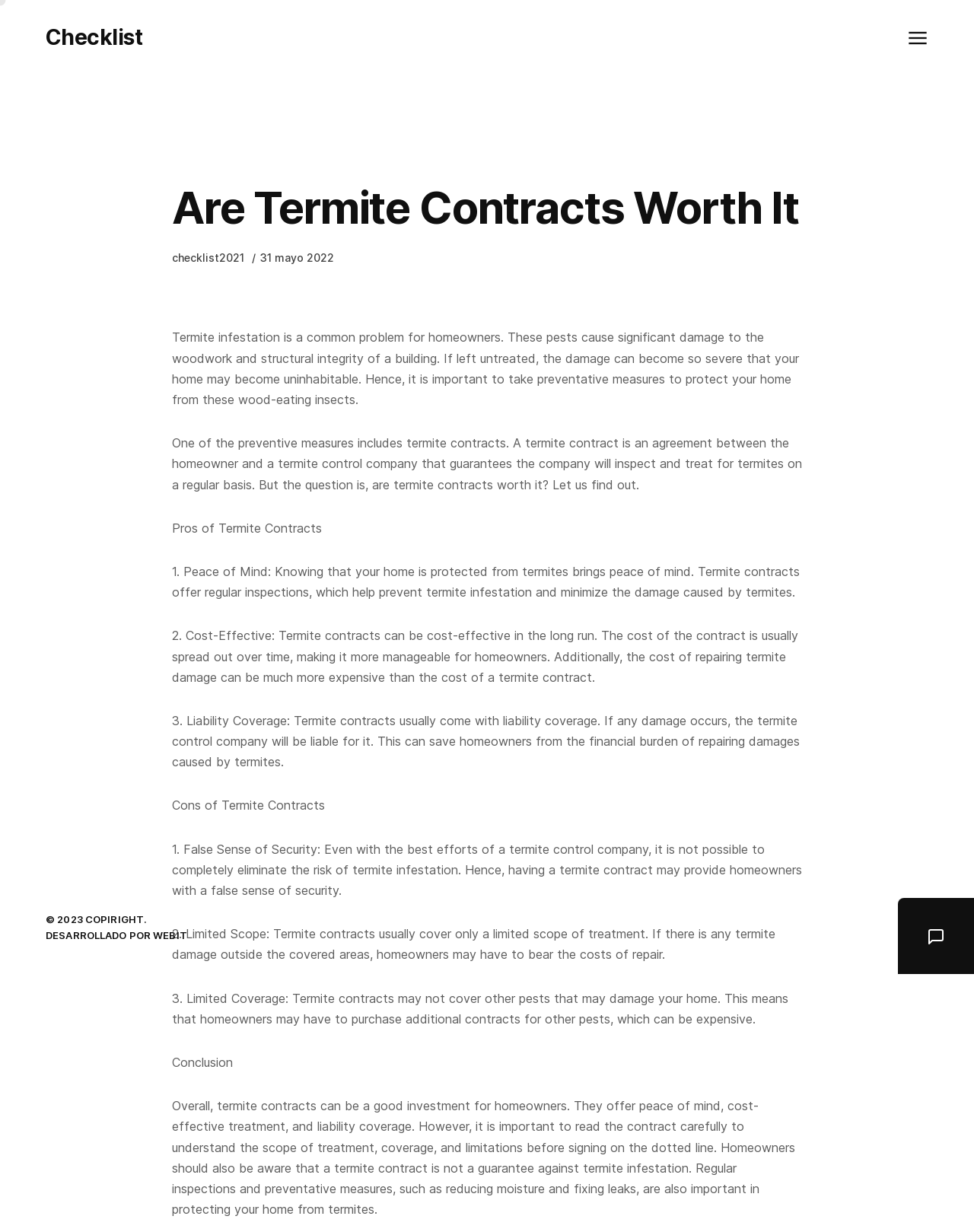Please find the main title text of this webpage.

Are Termite Contracts Worth It